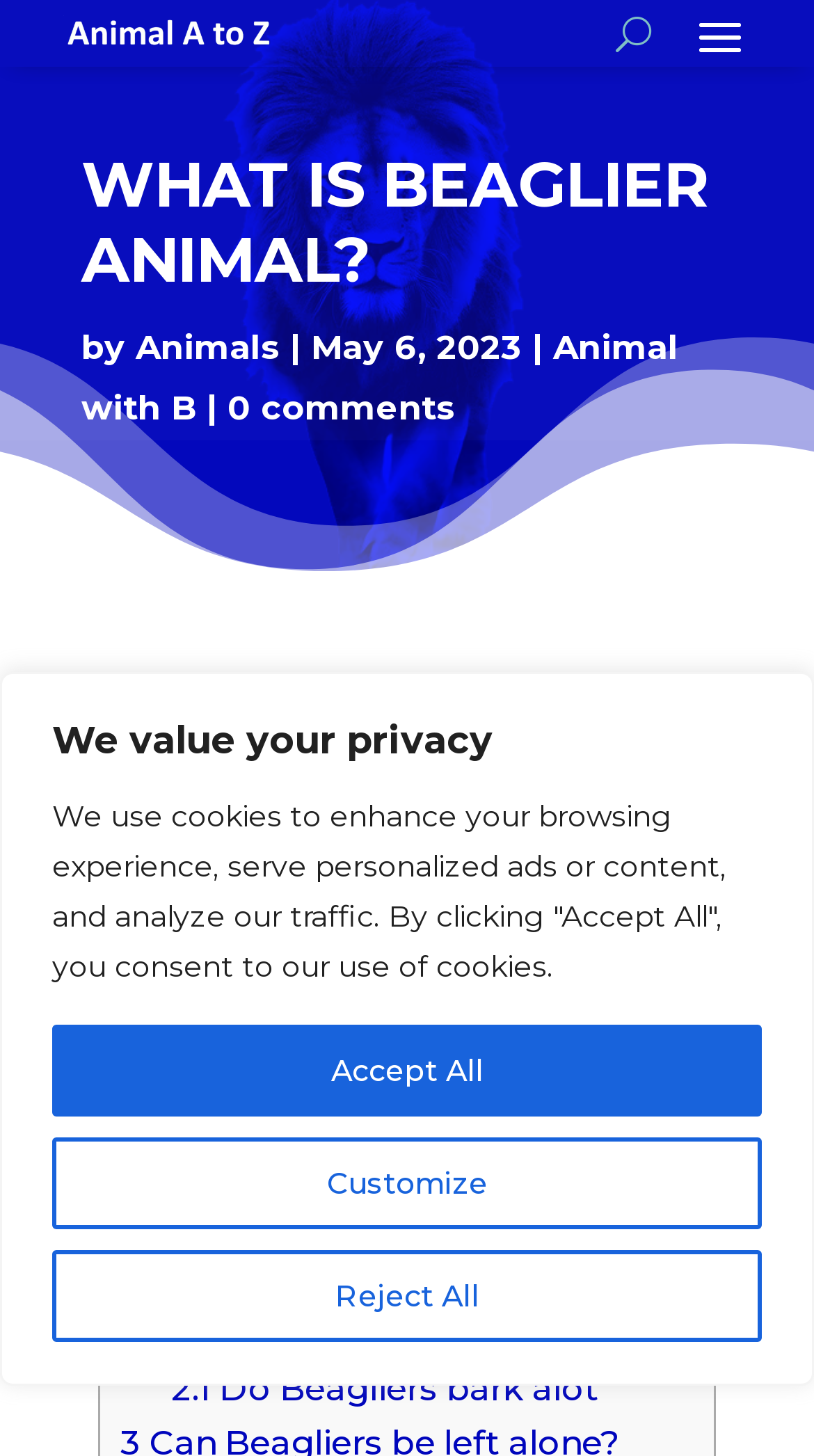Answer the question below in one word or phrase:
What is the date of the article?

May 6, 2023